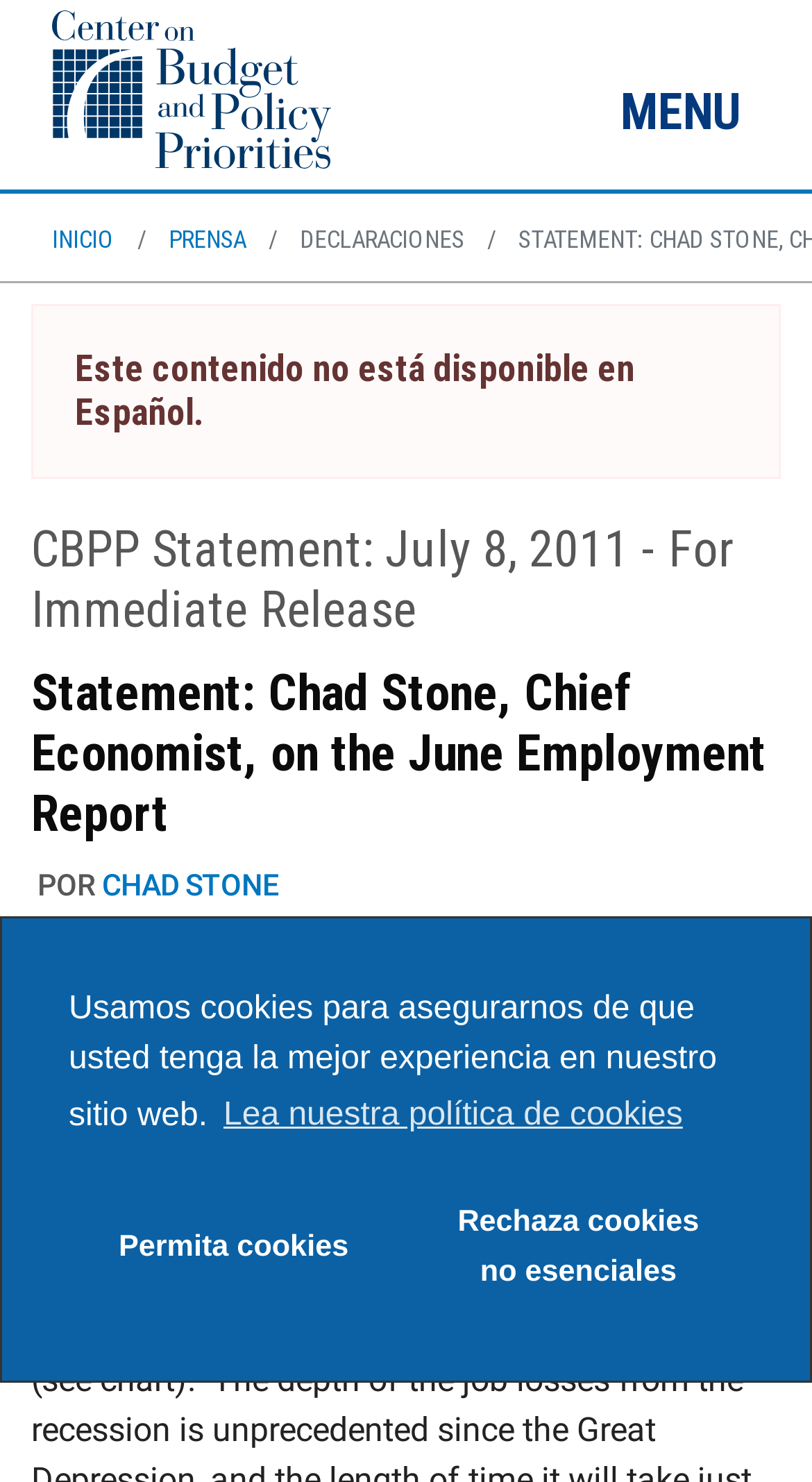What is the position of Chad Stone?
Please provide a comprehensive answer based on the visual information in the image.

I found the answer by looking at the heading element which says 'Statement: Chad Stone, Chief Economist, on the June Employment Report'. The position of Chad Stone is mentioned as Chief Economist.